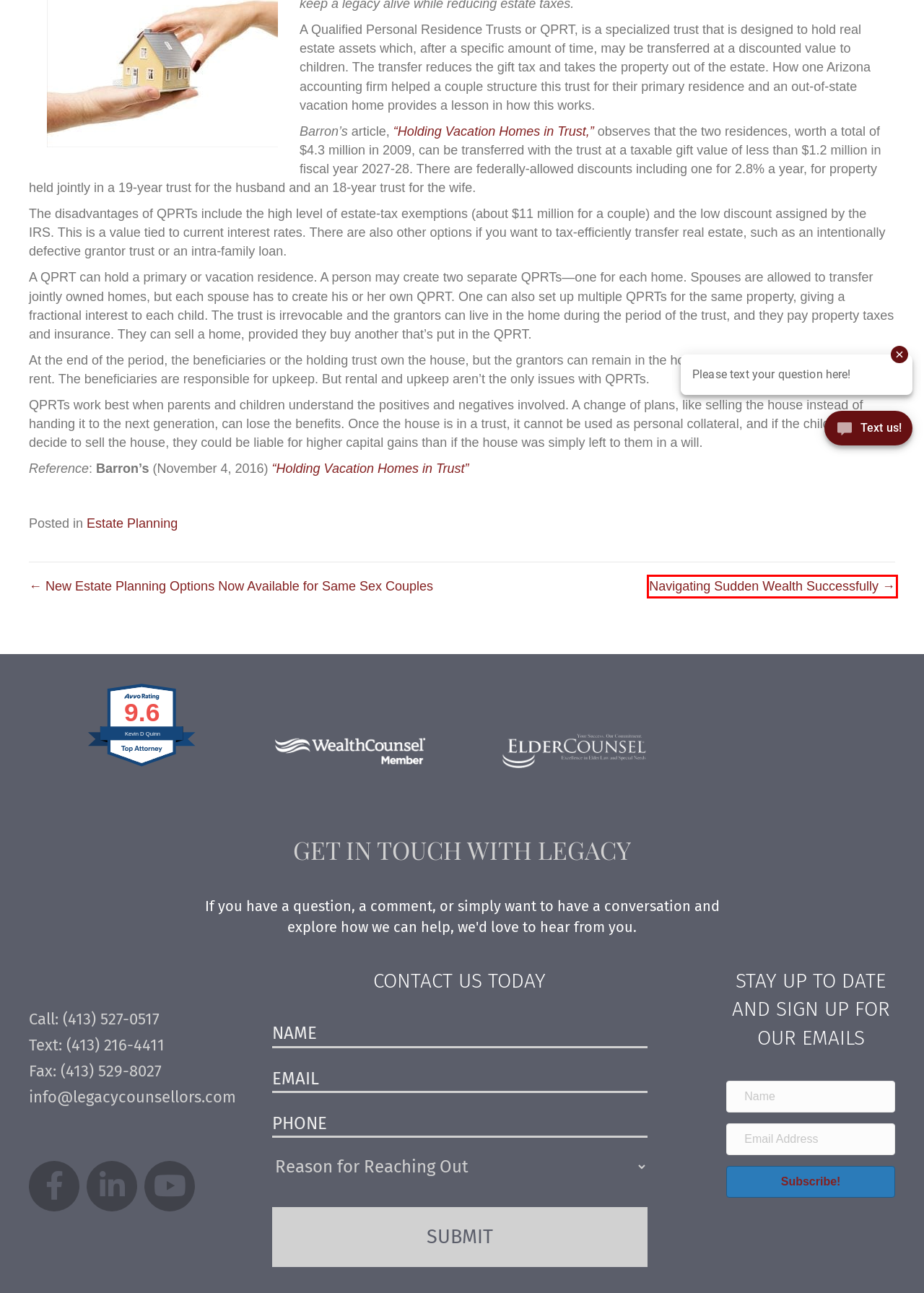Take a look at the provided webpage screenshot featuring a red bounding box around an element. Select the most appropriate webpage description for the page that loads after clicking on the element inside the red bounding box. Here are the candidates:
A. Back to the Future? - Legacy Counsellors, P.C.
B. Generation Planning - Legacy Counsellors, P.C.
C. Legacy Counsellors P.C., Author at Legacy Counsellors, P.C.
D. Legacy Counsellors, P.C. | MA & CT Estate Planning Attorney
E. About Legacy Counsellors, P.C. - Legacy Counsellors, P.C.
F. Navigating Sudden Wealth Successfully - Legacy Counsellors, P.C.
G. Estate Planning Archives - Legacy Counsellors, P.C.
H. New Estate Planning Options Now Available for Same Sex Couples - Legacy Counsellors, P.C.

F